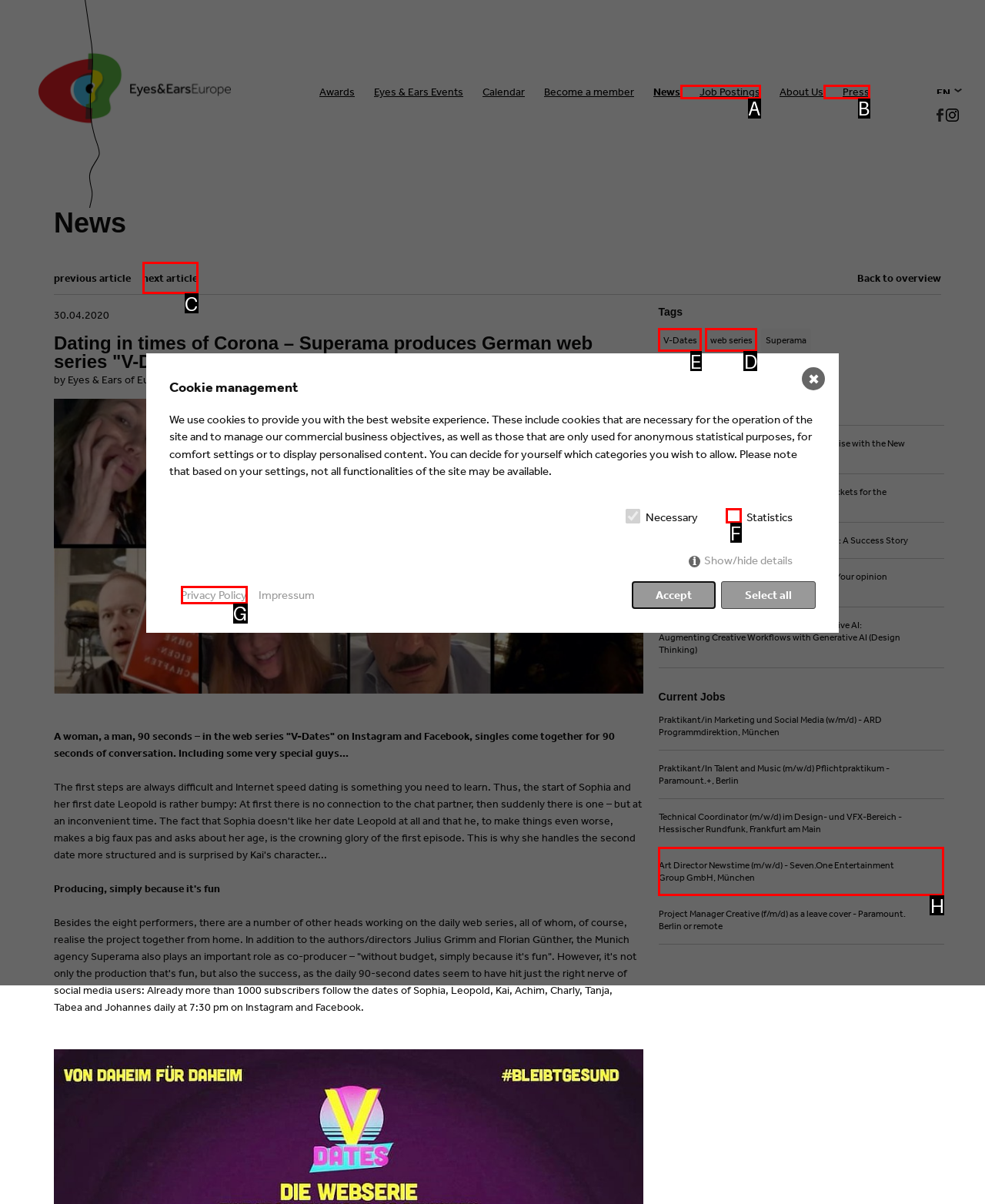Identify the correct UI element to click for the following task: Click on the 'V-Dates' link Choose the option's letter based on the given choices.

E